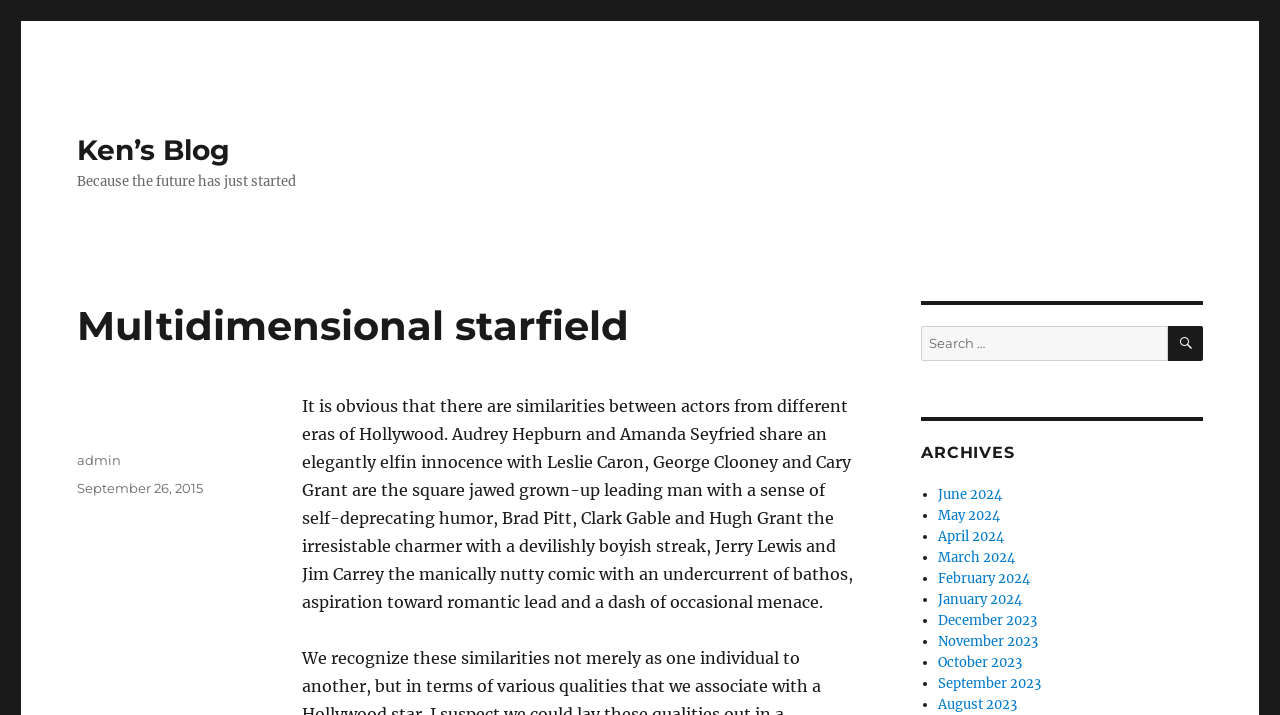Given the description of the UI element: "September 26, 2015September 27, 2015", predict the bounding box coordinates in the form of [left, top, right, bottom], with each value being a float between 0 and 1.

[0.06, 0.671, 0.159, 0.694]